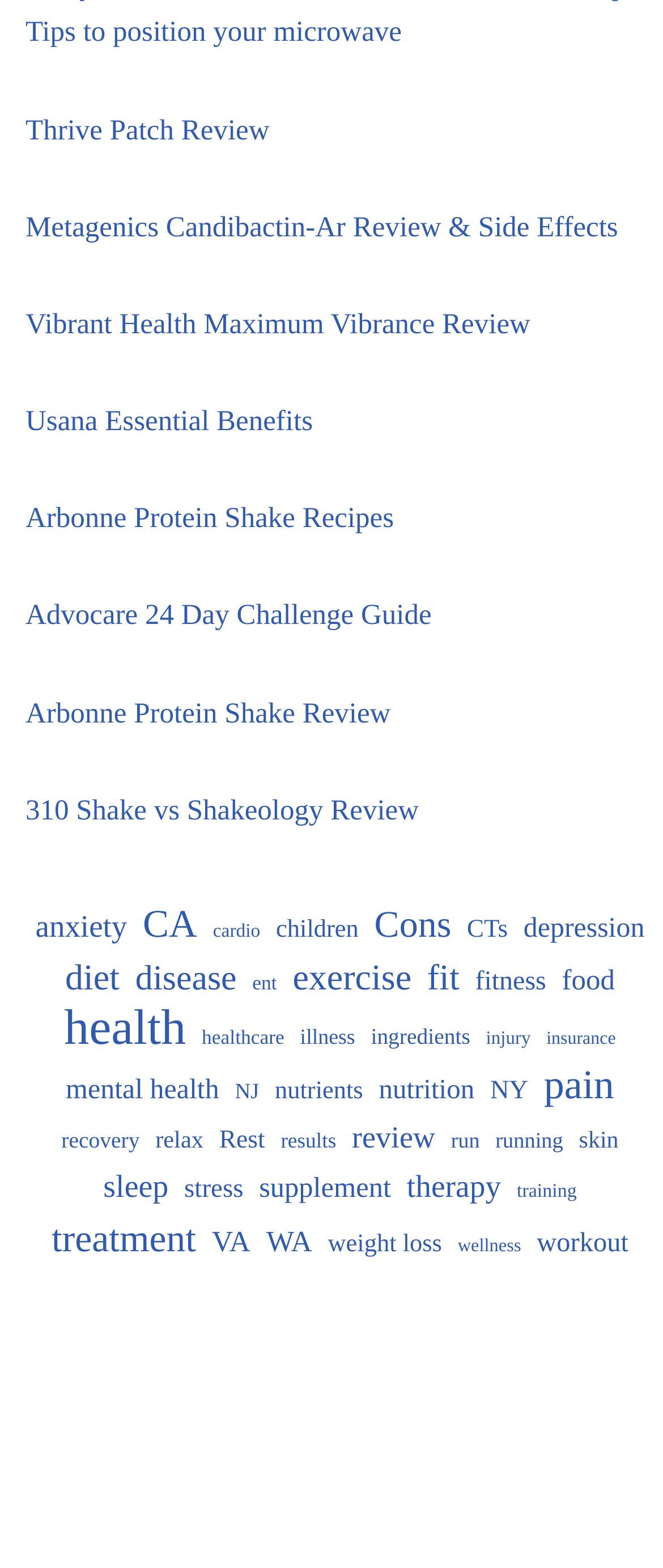Answer the following query concisely with a single word or phrase:
How many links are related to anxiety?

1